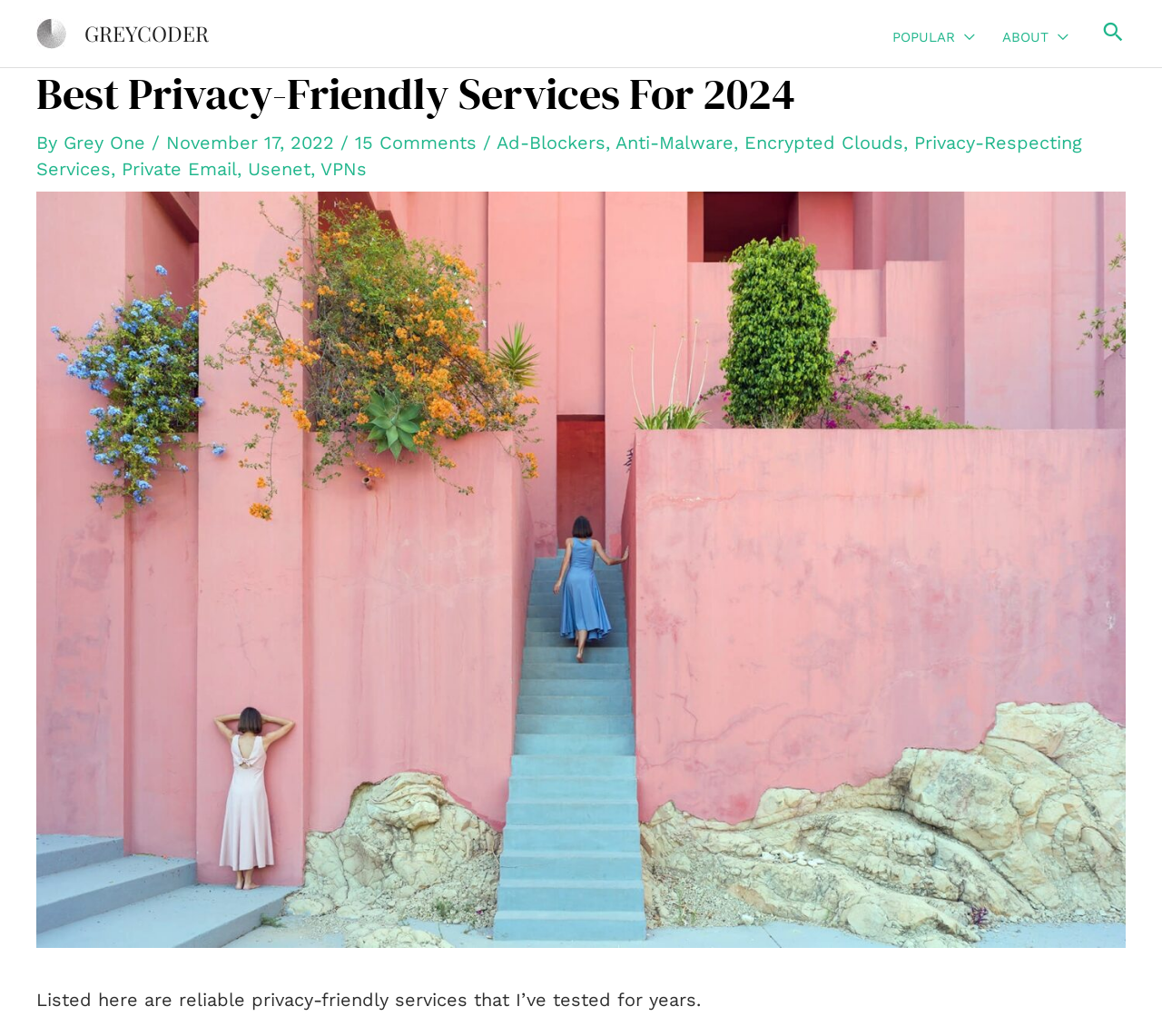Explain the webpage's layout and main content in detail.

This webpage is titled "Best Privacy-Friendly Services For 2024 - GreyCoder" and has a prominent link to the website's homepage, "GreyCoder", at the top left corner. Below this, there is a larger link to "GREYCODER" that spans about a quarter of the page width.

On the top right side, there is a navigation menu labeled "Site Navigation: master" that contains two menu toggles, "POPULAR" and "ABOUT", which are not expanded by default. Each toggle has a corresponding application icon.

Next to the navigation menu, there is a search icon link. Below this, the main content of the page begins with a header section that contains the title "Best Privacy-Friendly Services For 2024" in a large font size. The title is followed by the author's name, "Grey One", and the publication date, "November 17, 2022". There is also a link to "15 Comments" and several links to categories of privacy-friendly services, including "Ad-Blockers", "Anti-Malware", "Encrypted Clouds", "Privacy-Respecting Services", "Private Email", "Usenet", and "VPNs".

Below the header section, there is a paragraph of text that summarizes the content of the page, stating that it lists reliable privacy-friendly services that the author has tested for years.